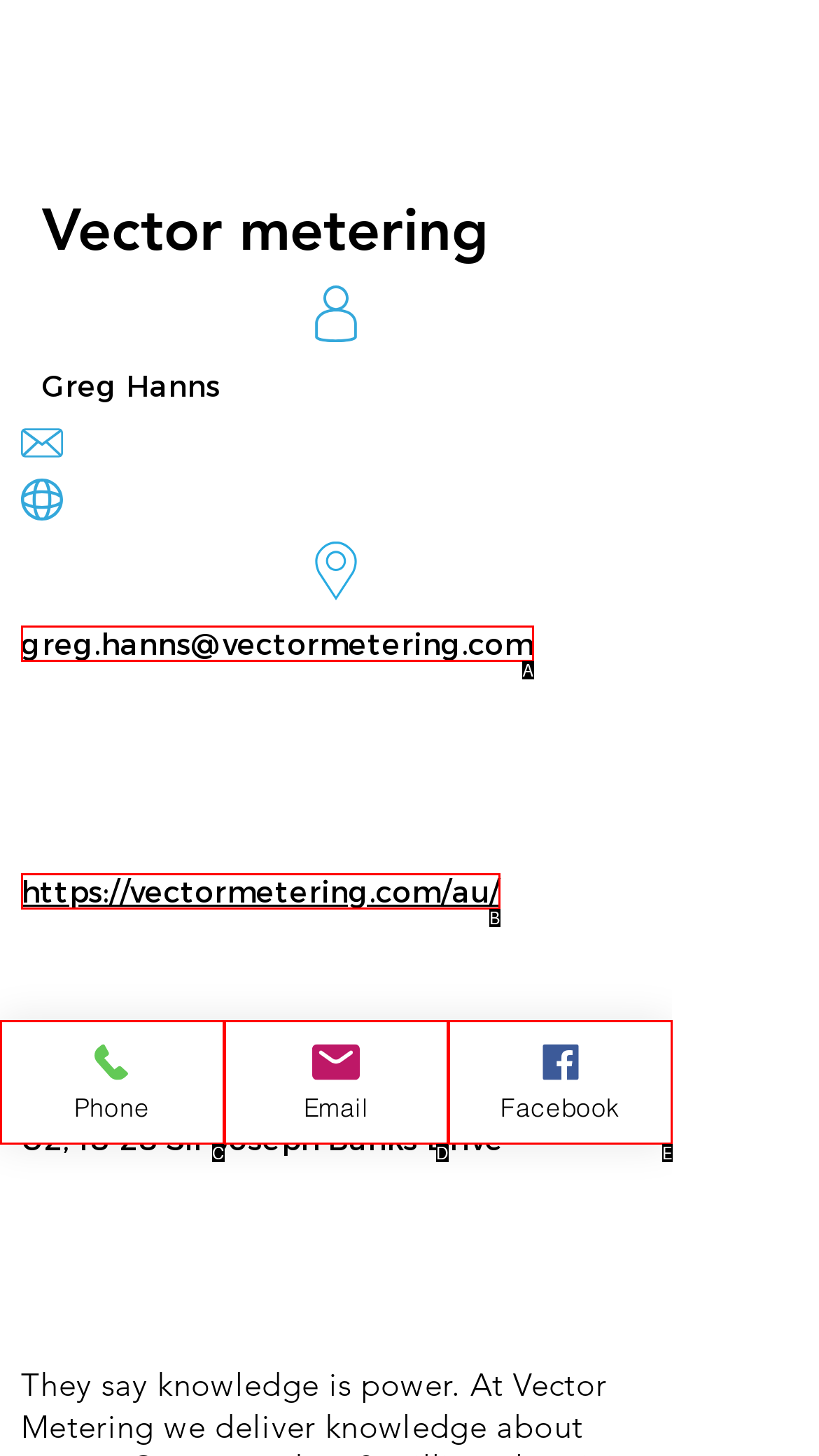Pinpoint the HTML element that fits the description: Facebook
Answer by providing the letter of the correct option.

E